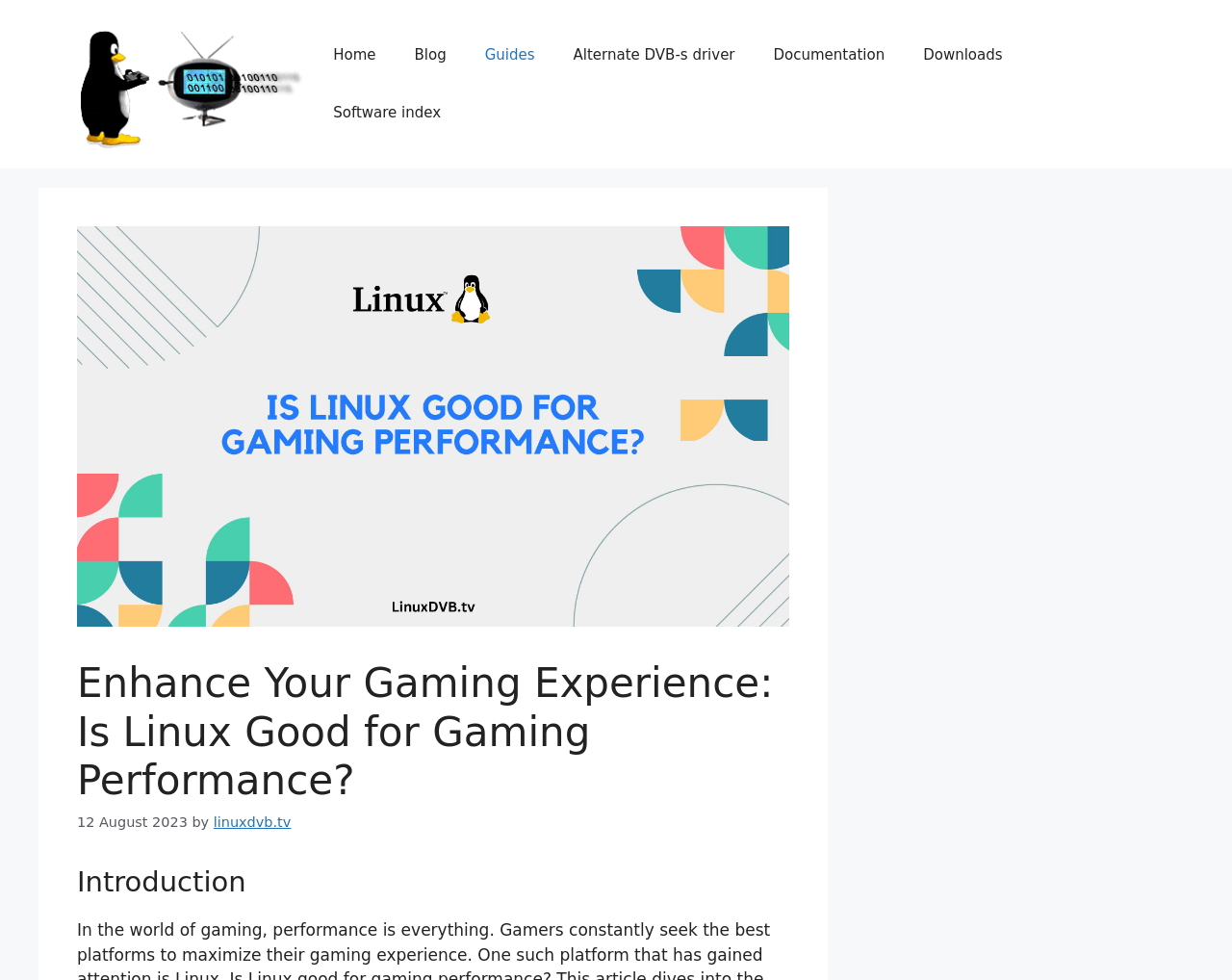Locate the heading on the webpage and return its text.

Enhance Your Gaming Experience: Is Linux Good for Gaming Performance?